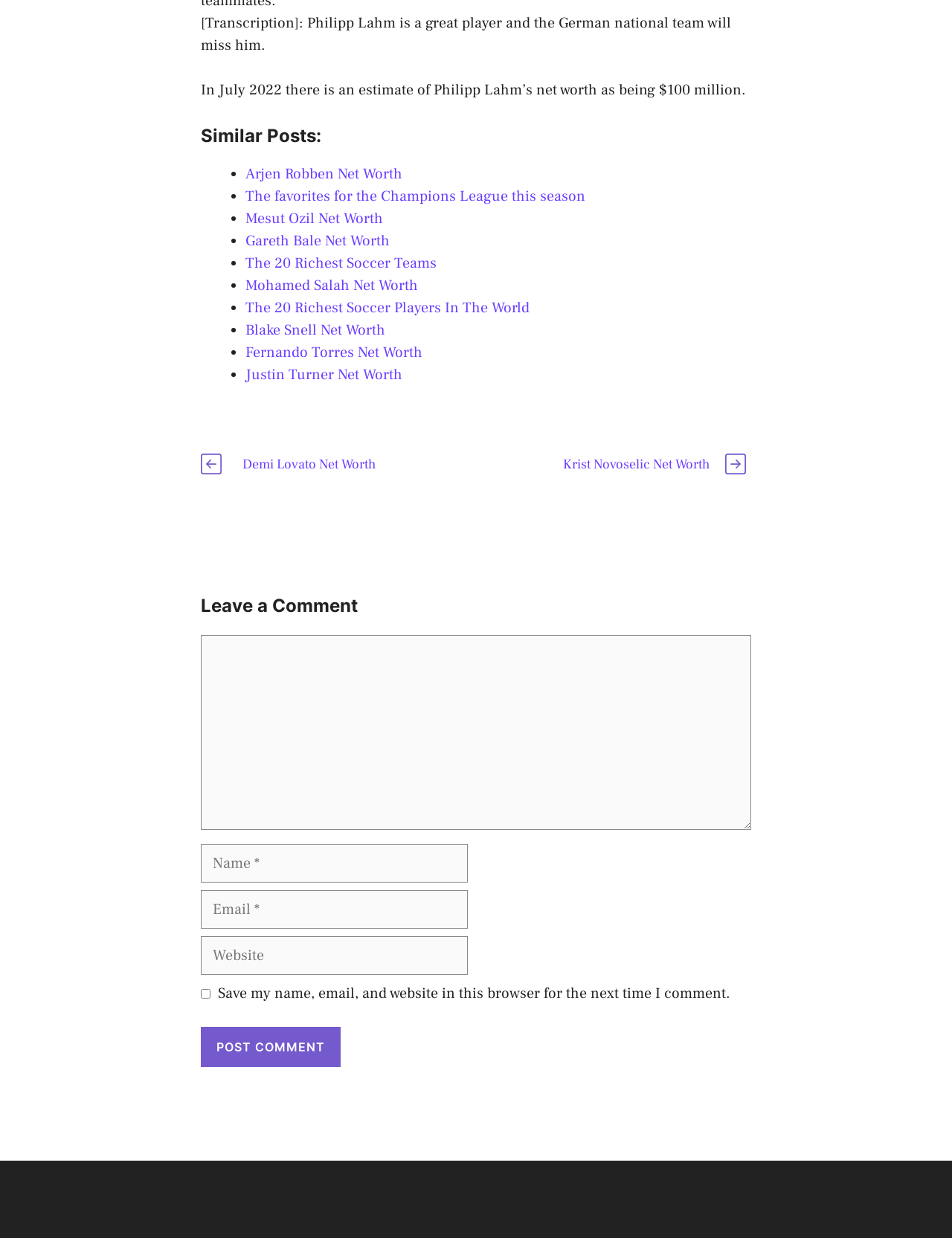Please provide a brief answer to the following inquiry using a single word or phrase:
What is Philipp Lahm's net worth?

$100 million